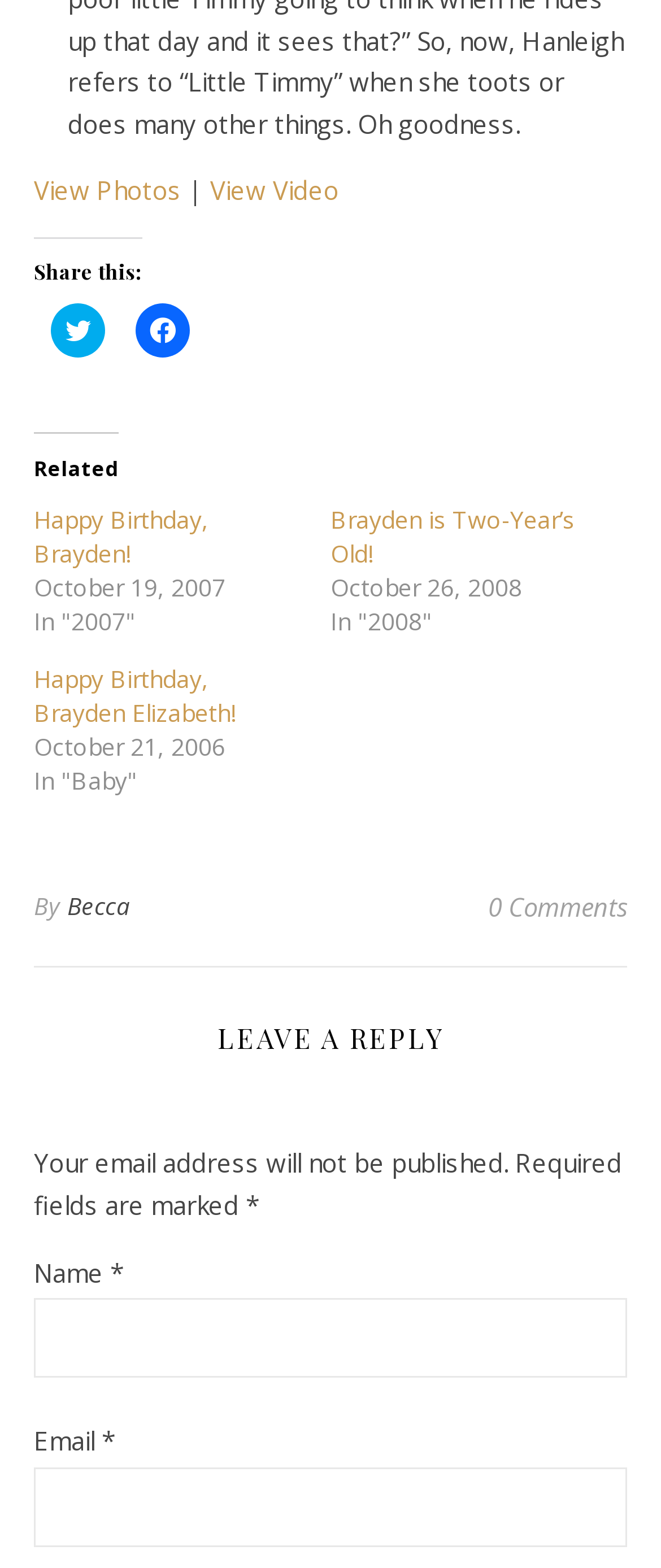Determine the bounding box coordinates for the clickable element to execute this instruction: "Leave a reply". Provide the coordinates as four float numbers between 0 and 1, i.e., [left, top, right, bottom].

[0.051, 0.65, 0.949, 0.677]